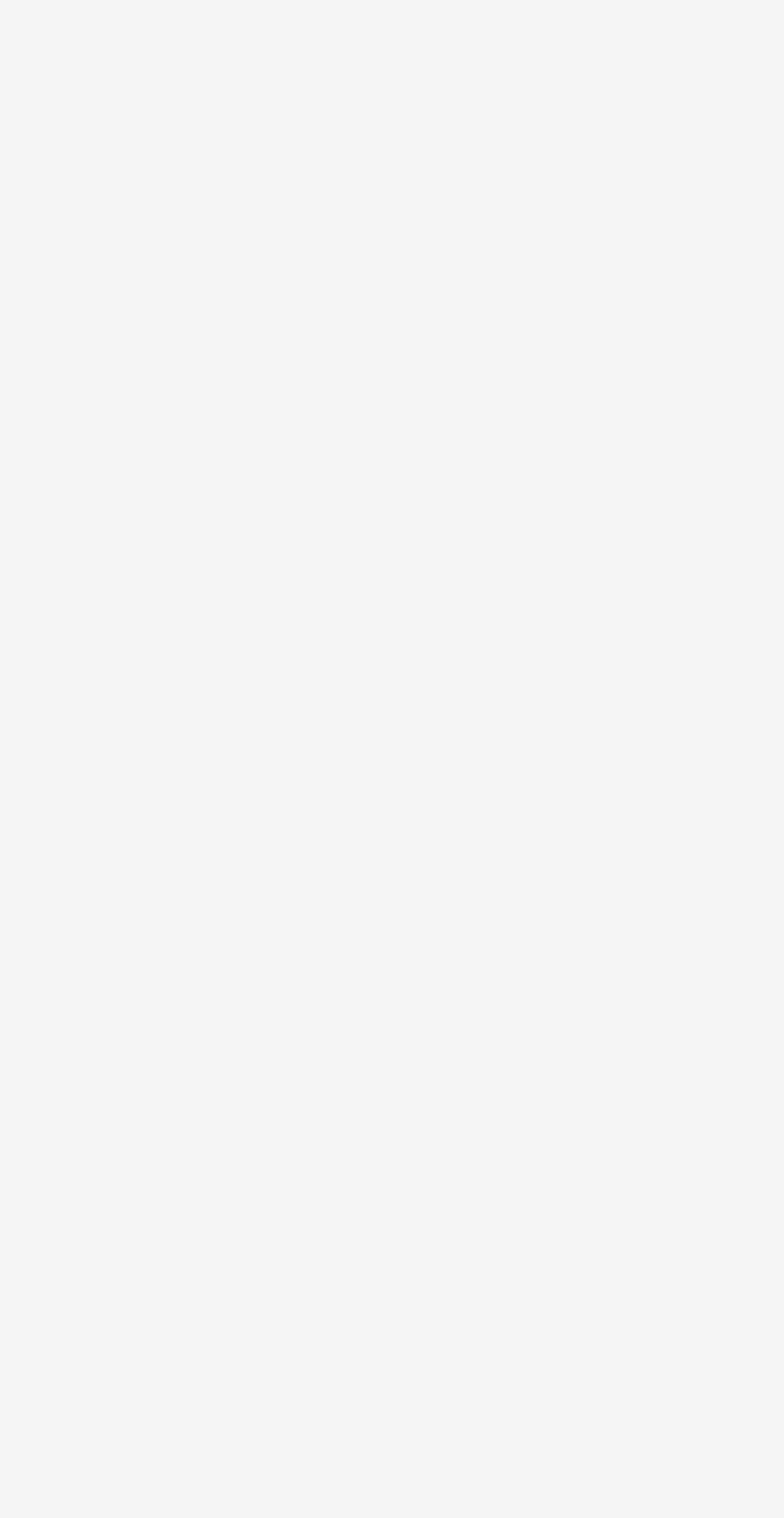What is the number of page views?
Based on the screenshot, respond with a single word or phrase.

13.7M+